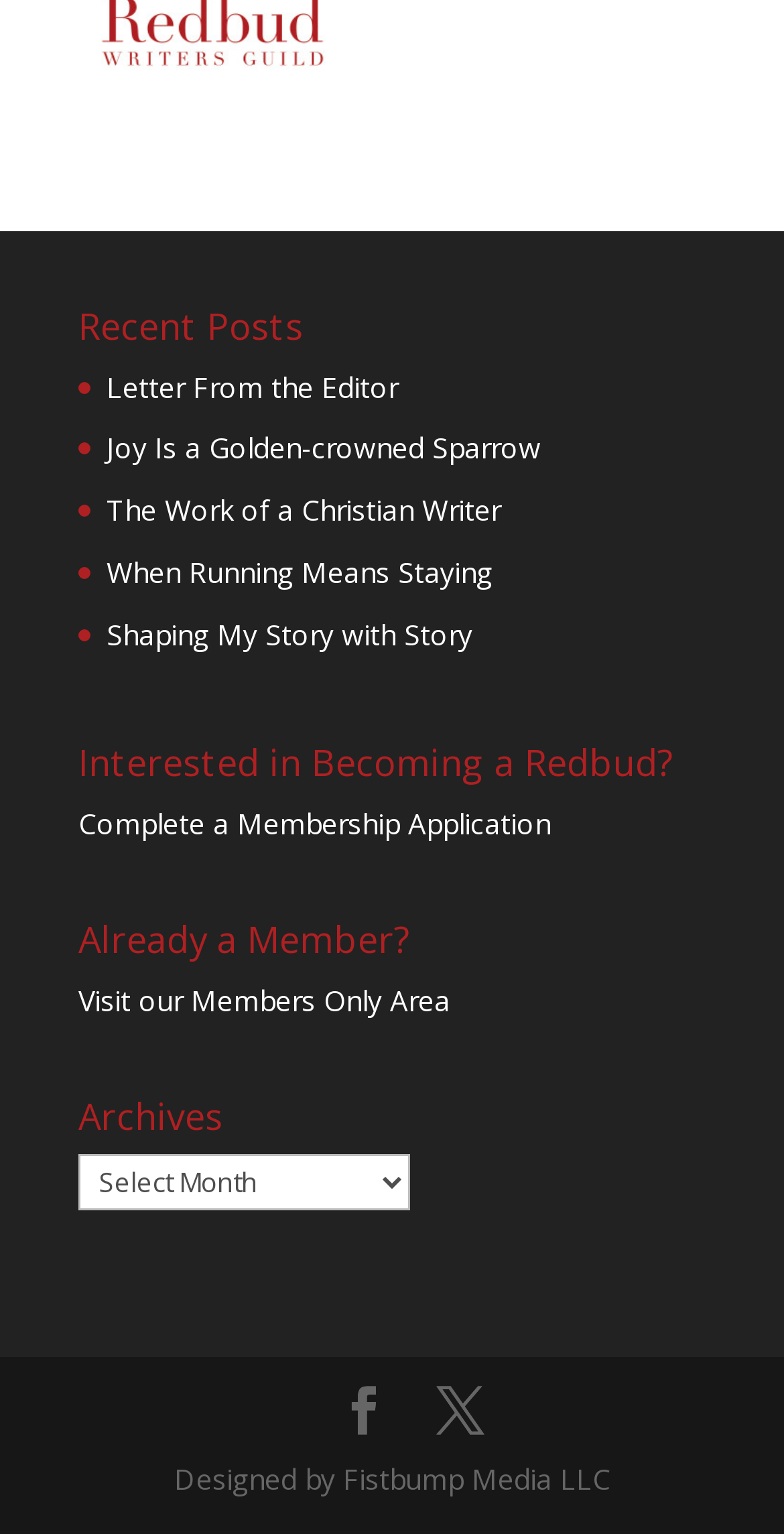Pinpoint the bounding box coordinates of the area that must be clicked to complete this instruction: "view recent posts".

[0.1, 0.2, 0.69, 0.237]